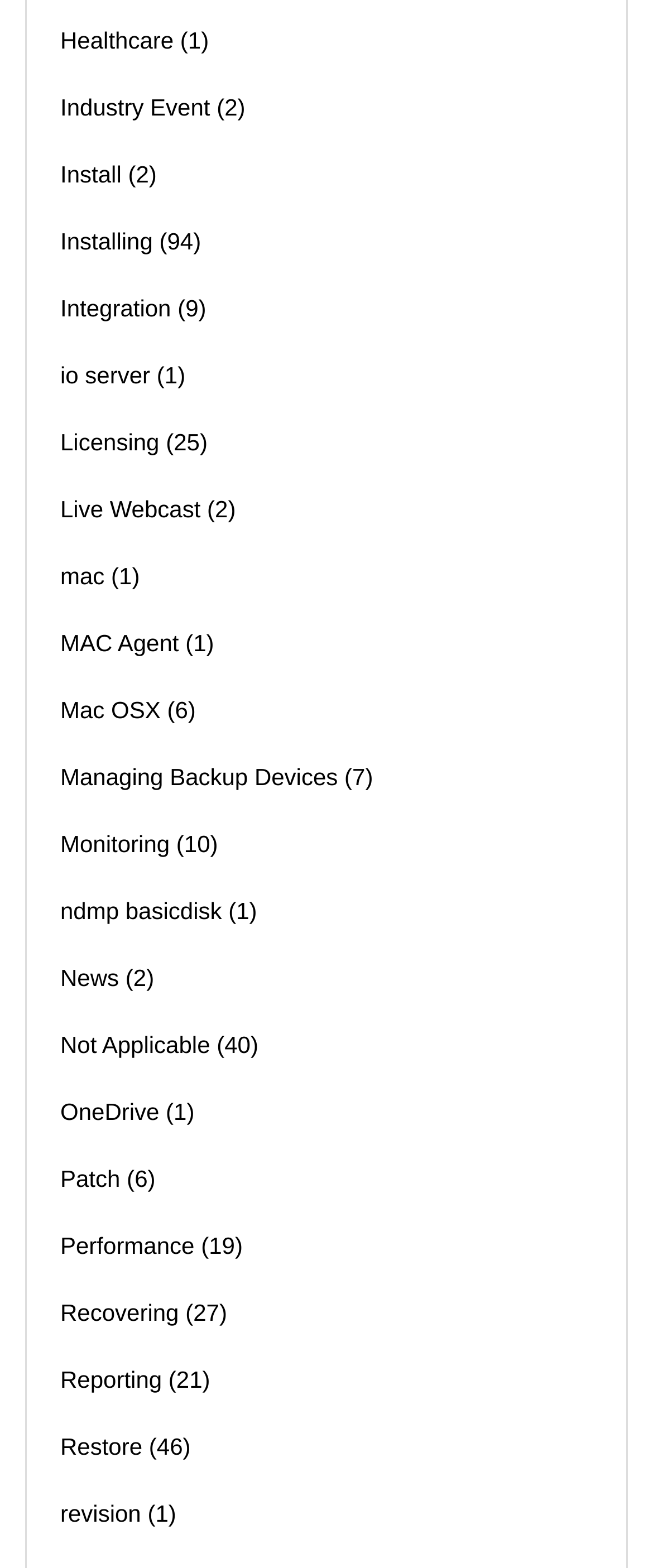Please give a succinct answer using a single word or phrase:
Is there a filter topic related to 'mac'?

Yes